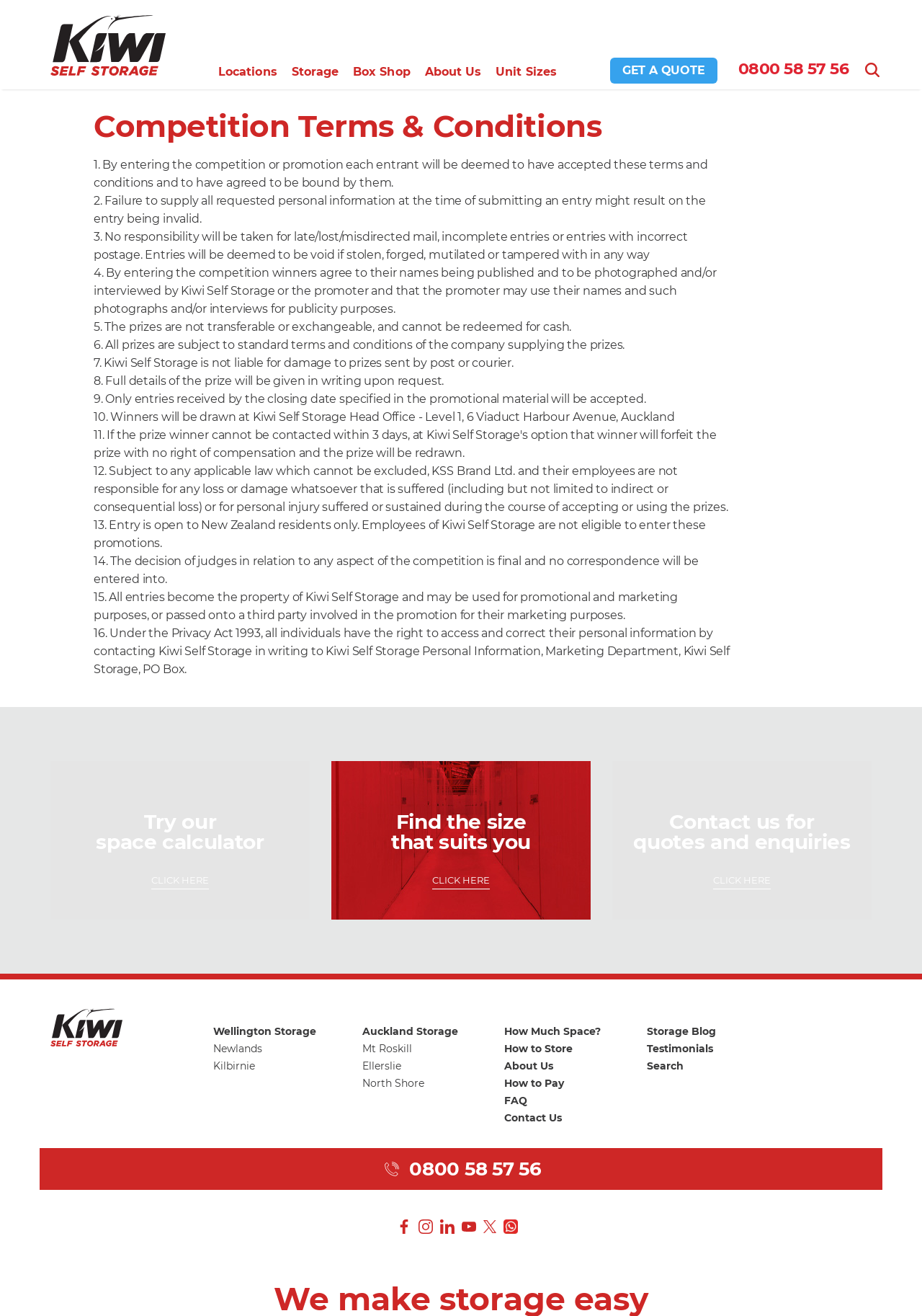Reply to the question with a brief word or phrase: What is the phone number to contact Kiwi Self Storage?

0800 58 57 56